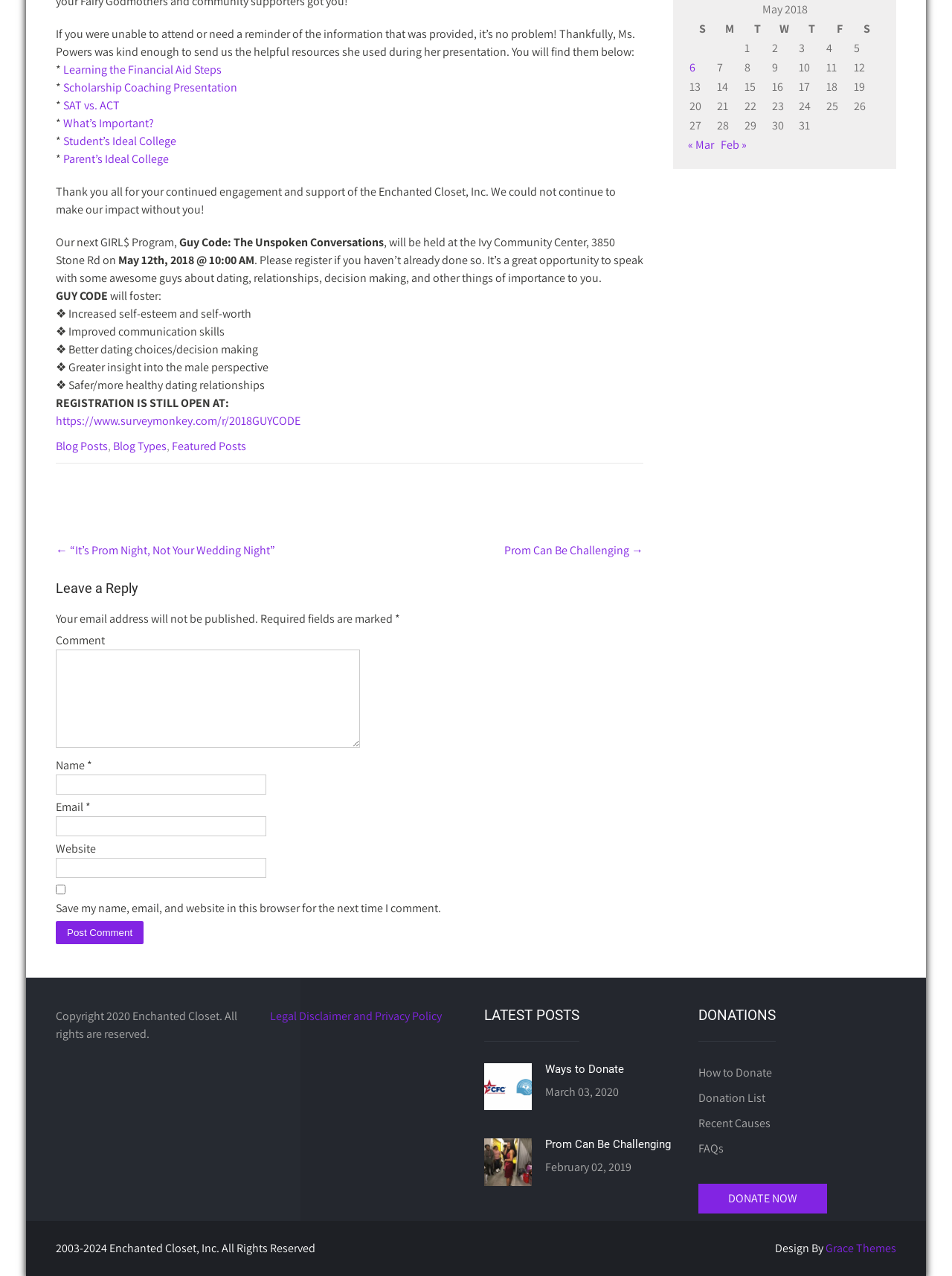What is the purpose of the GUY CODE program?
Please use the image to provide an in-depth answer to the question.

The purpose of the GUY CODE program can be inferred from the text '❖ Increased self-esteem and self-worth', '❖ Better dating choices/decision making', and '❖ Safer/more healthy dating relationships' which indicates that the program aims to foster self-esteem and healthy relationships.